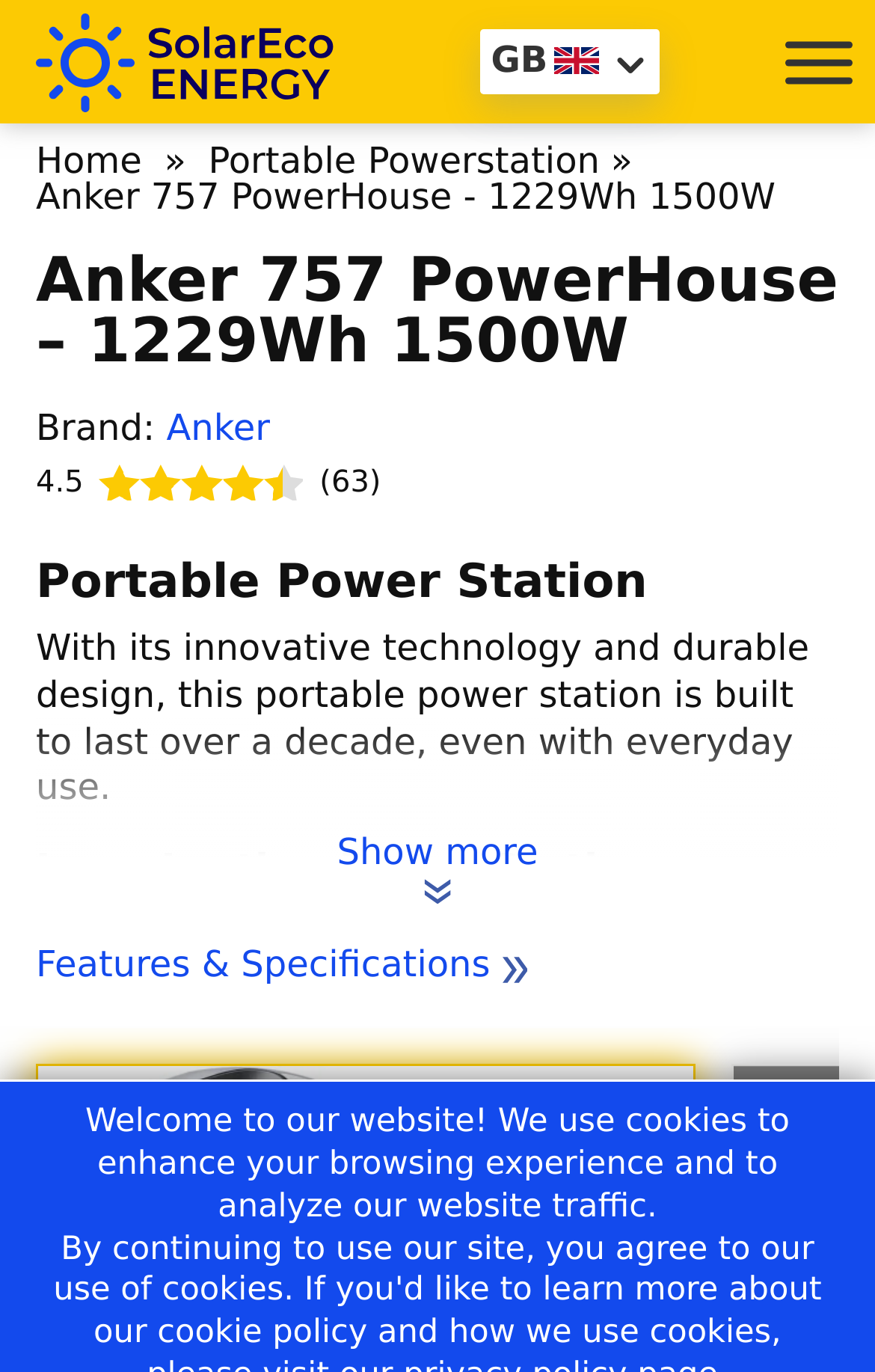What is the rating of the product?
Based on the visual, give a brief answer using one word or a short phrase.

4.5